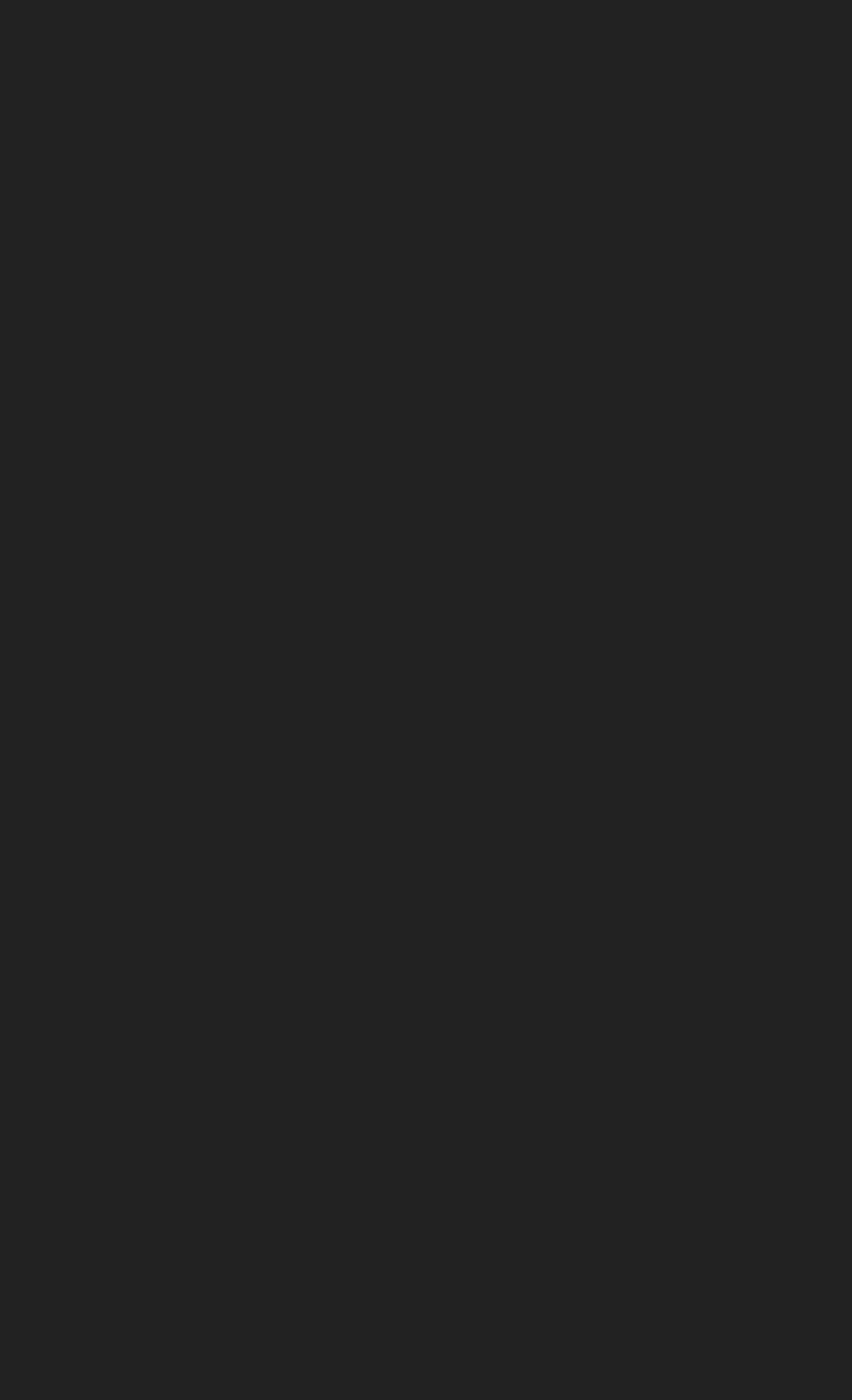How many project questionnaires are there?
Please give a detailed and elaborate answer to the question.

There are three project questionnaires listed on the webpage, which are 'Project Questionnaire: Waste-to-Energy', 'Project Questionnaire: Wind', and 'Project Questionnaire: Solar', each represented by a link.